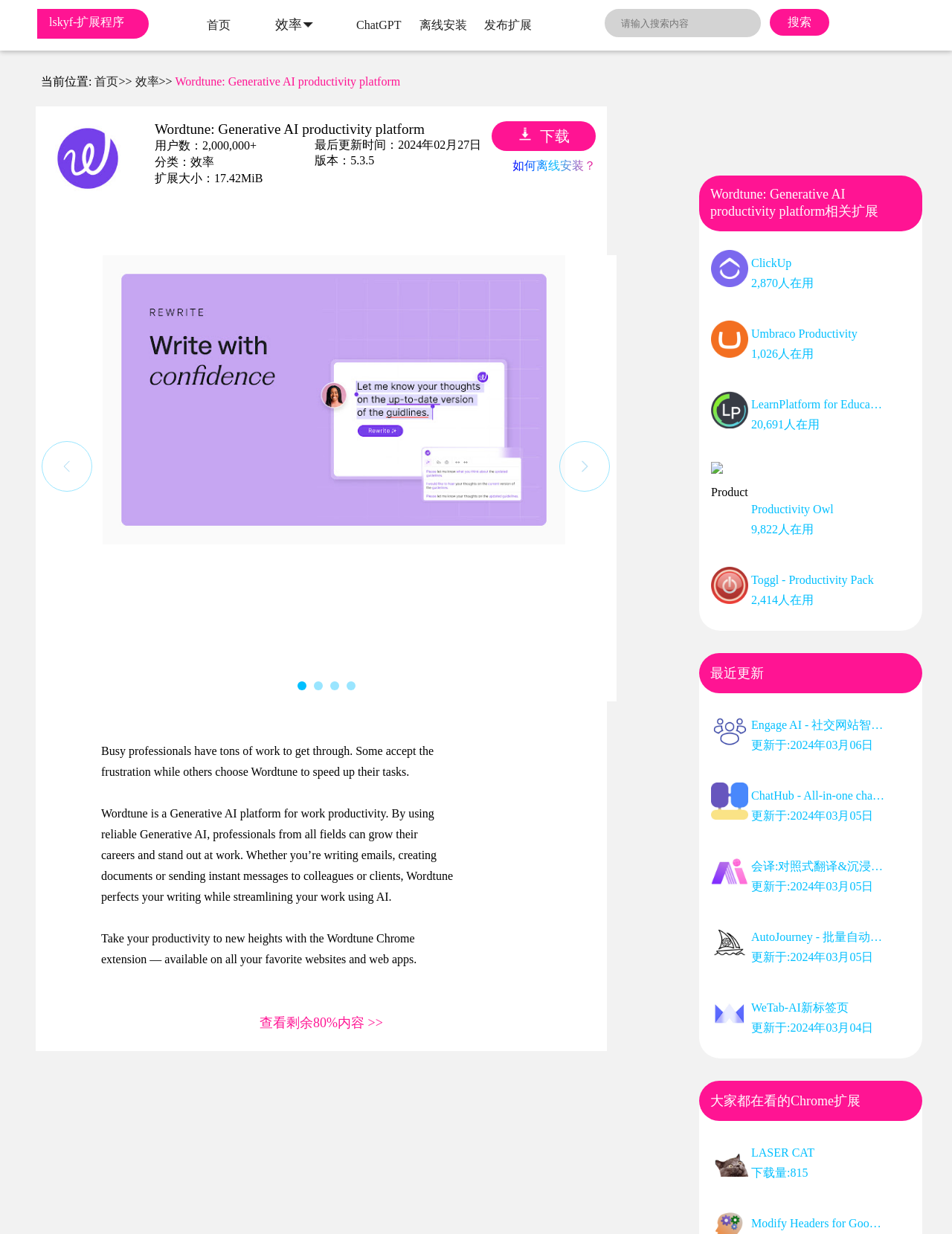Use a single word or phrase to answer the question:
What is the category of the Wordtune extension?

效率